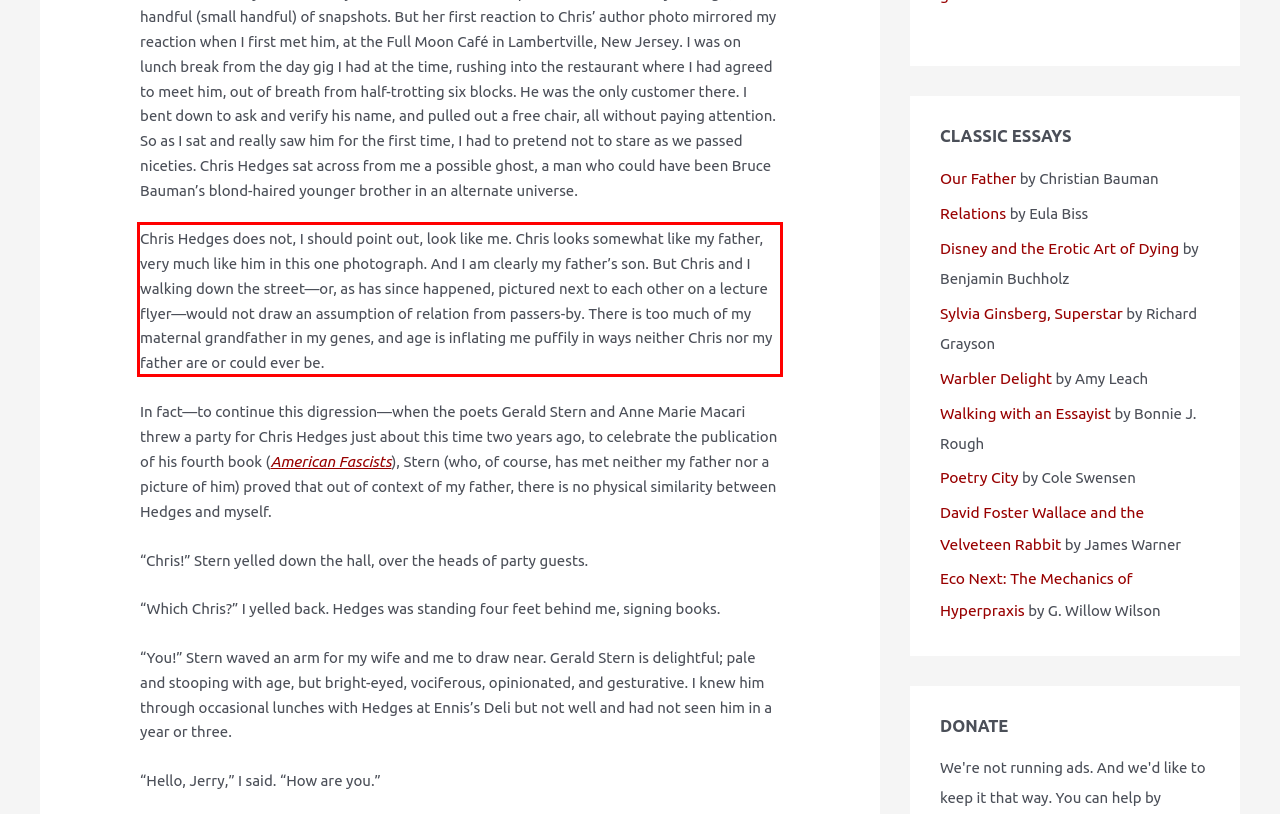Identify the text within the red bounding box on the webpage screenshot and generate the extracted text content.

Chris Hedges does not, I should point out, look like me. Chris looks somewhat like my father, very much like him in this one photograph. And I am clearly my father’s son. But Chris and I walking down the street—or, as has since happened, pictured next to each other on a lecture flyer—would not draw an assumption of relation from passers-by. There is too much of my maternal grandfather in my genes, and age is inflating me puffily in ways neither Chris nor my father are or could ever be.